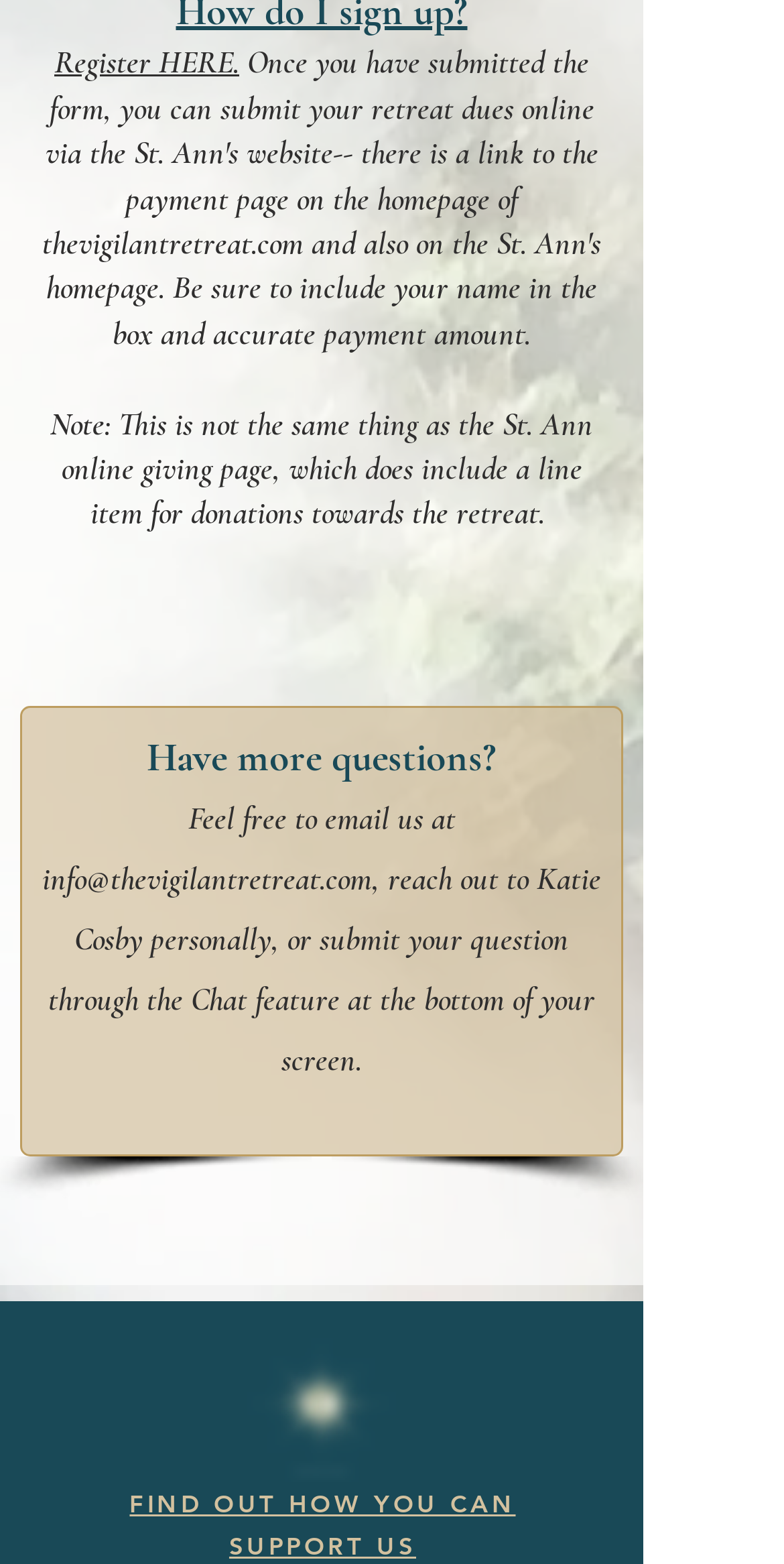Could you please study the image and provide a detailed answer to the question:
What is the logo displayed at the bottom of the page?

The image at the bottom of the page is described as the '2024 Vigilant Retreat Logo.png', suggesting that it is the official logo of the Vigilant Retreat for the year 2024.